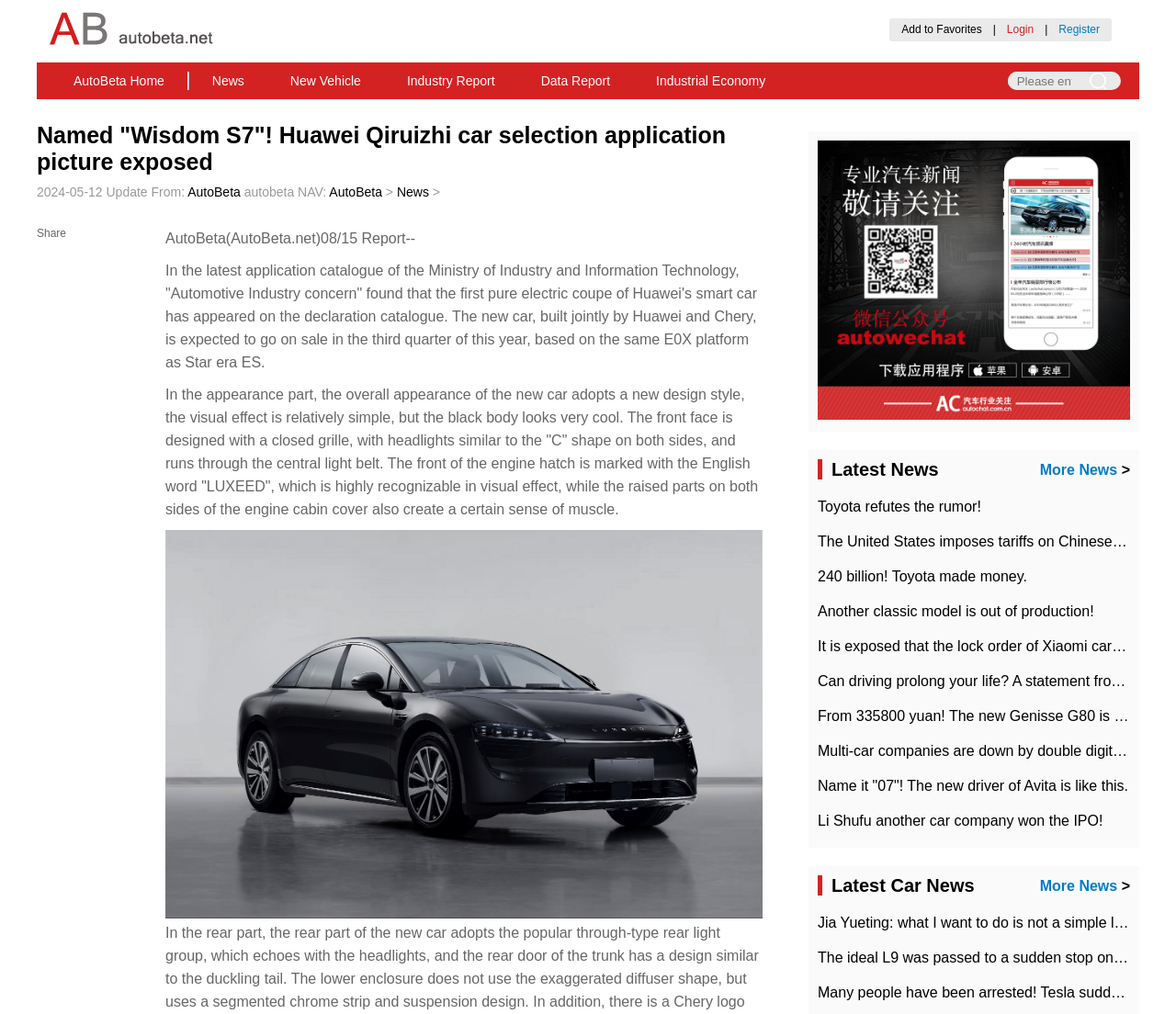What is the source of the news article?
Utilize the image to construct a detailed and well-explained answer.

The source of the news article is mentioned in the static text element, which is 'From: AutoBeta', indicating that the news article is from AutoBeta.